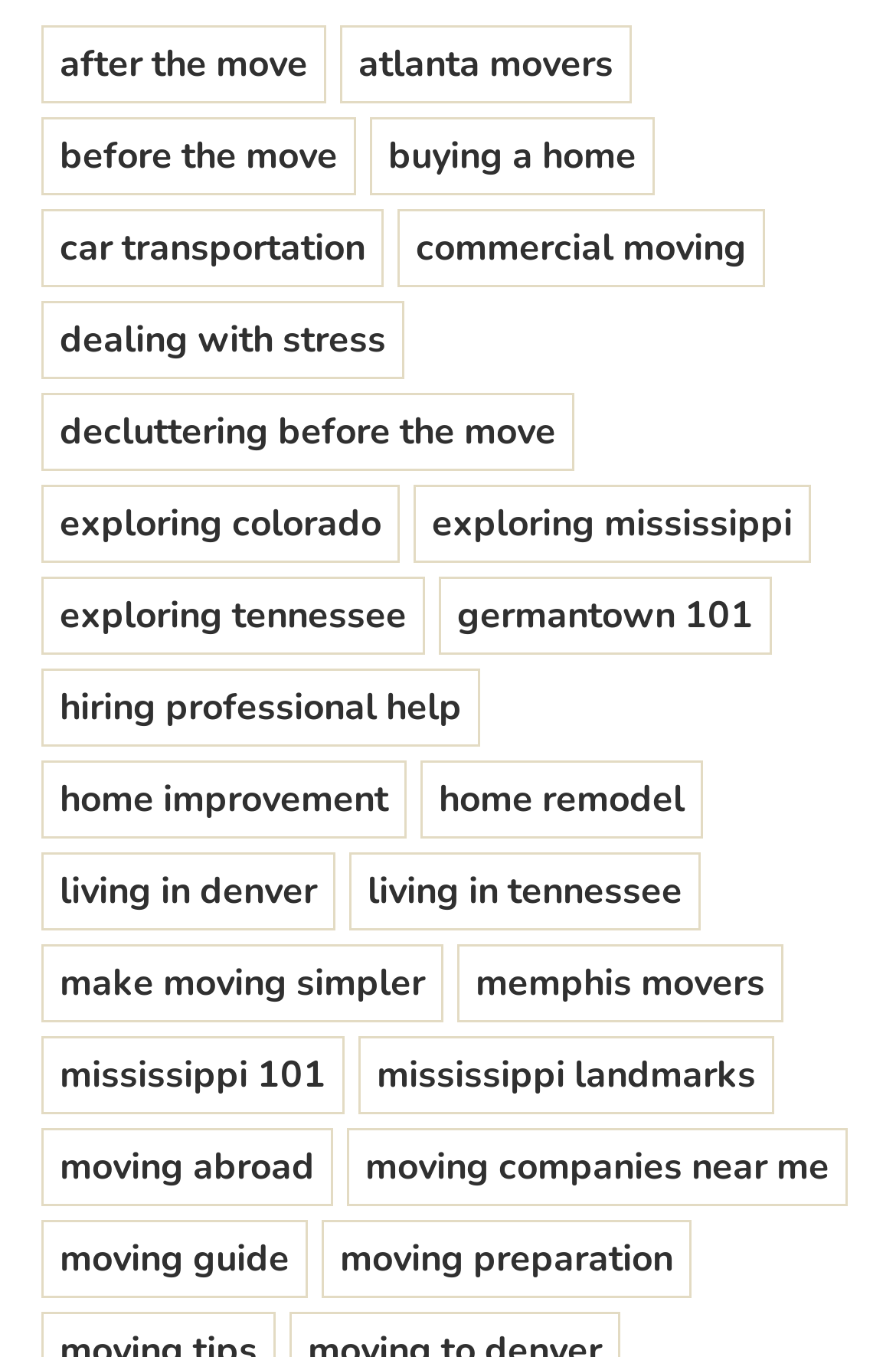Locate the bounding box coordinates of the area where you should click to accomplish the instruction: "Learn about 'Car transportation'".

[0.046, 0.154, 0.428, 0.212]